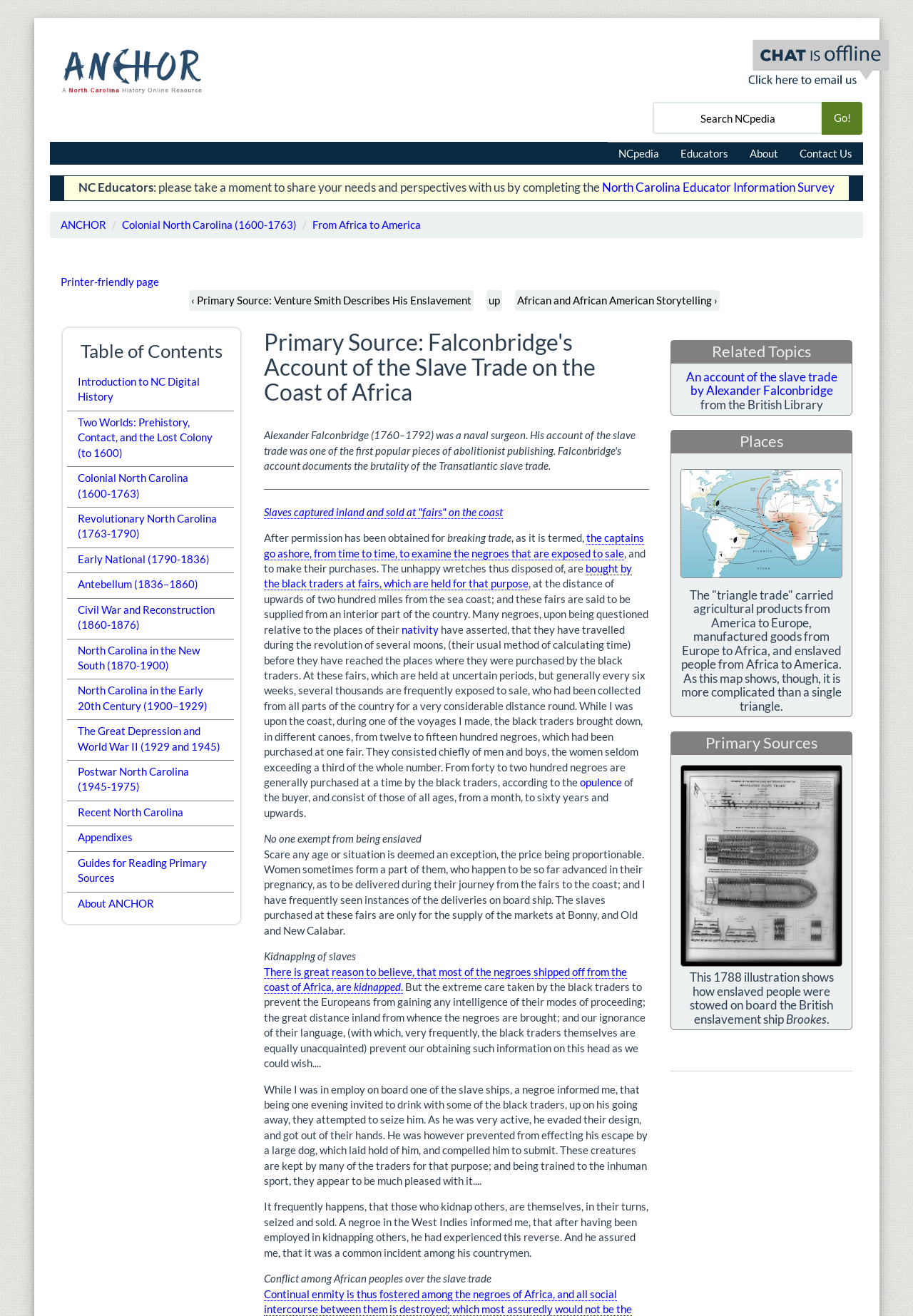Predict the bounding box of the UI element based on the description: "Printer-friendly page". The coordinates should be four float numbers between 0 and 1, formatted as [left, top, right, bottom].

[0.066, 0.209, 0.174, 0.219]